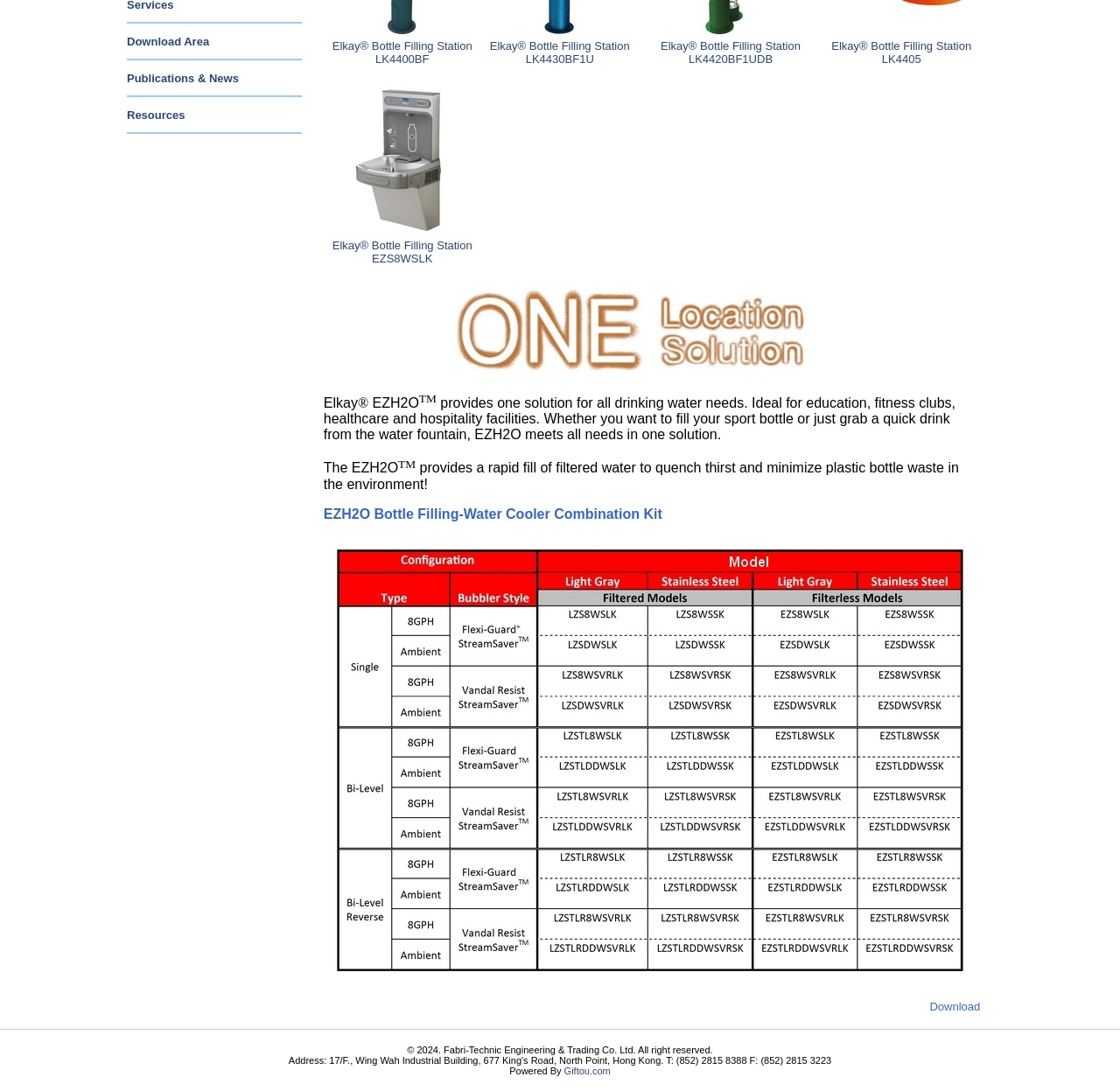Find the bounding box coordinates for the HTML element described in this sentence: "Download". Provide the coordinates as four float numbers between 0 and 1, in the format [left, top, right, bottom].

[0.83, 0.916, 0.875, 0.928]